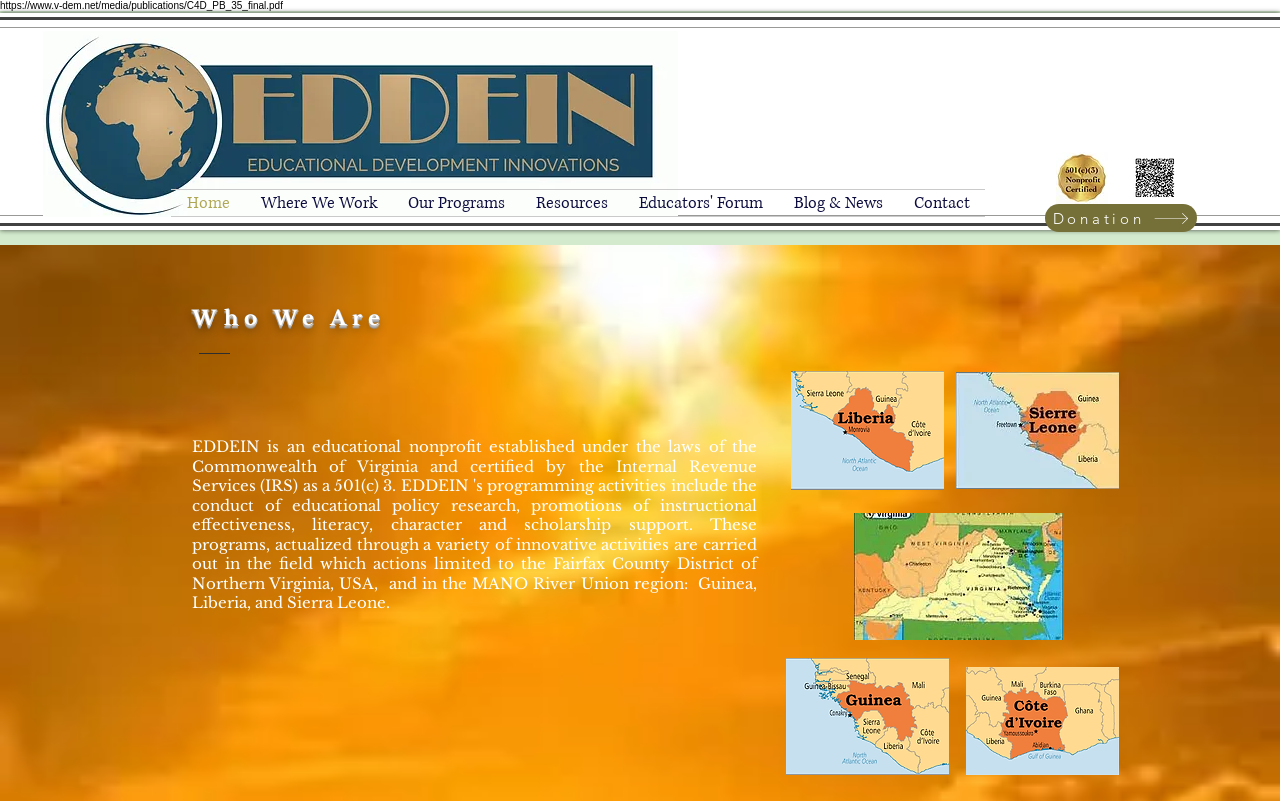Please identify the bounding box coordinates of the region to click in order to complete the task: "Click the Home link". The coordinates must be four float numbers between 0 and 1, specified as [left, top, right, bottom].

[0.134, 0.237, 0.191, 0.27]